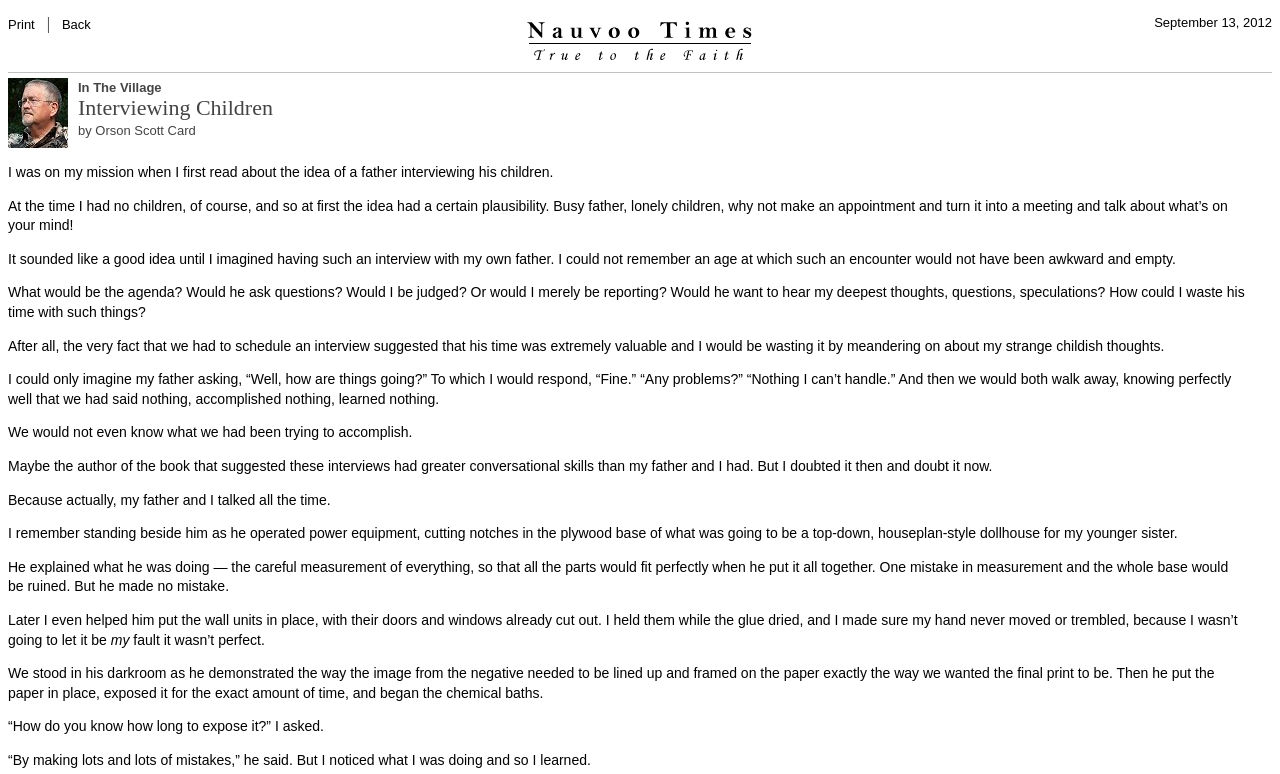Please answer the following question as detailed as possible based on the image: 
What is the reason given in the article for why the author's father knows how long to expose photographic paper?

I found this information by reading the article, which quotes the author's father as saying that he knows how long to expose photographic paper because he has made 'lots and lots of mistakes'.